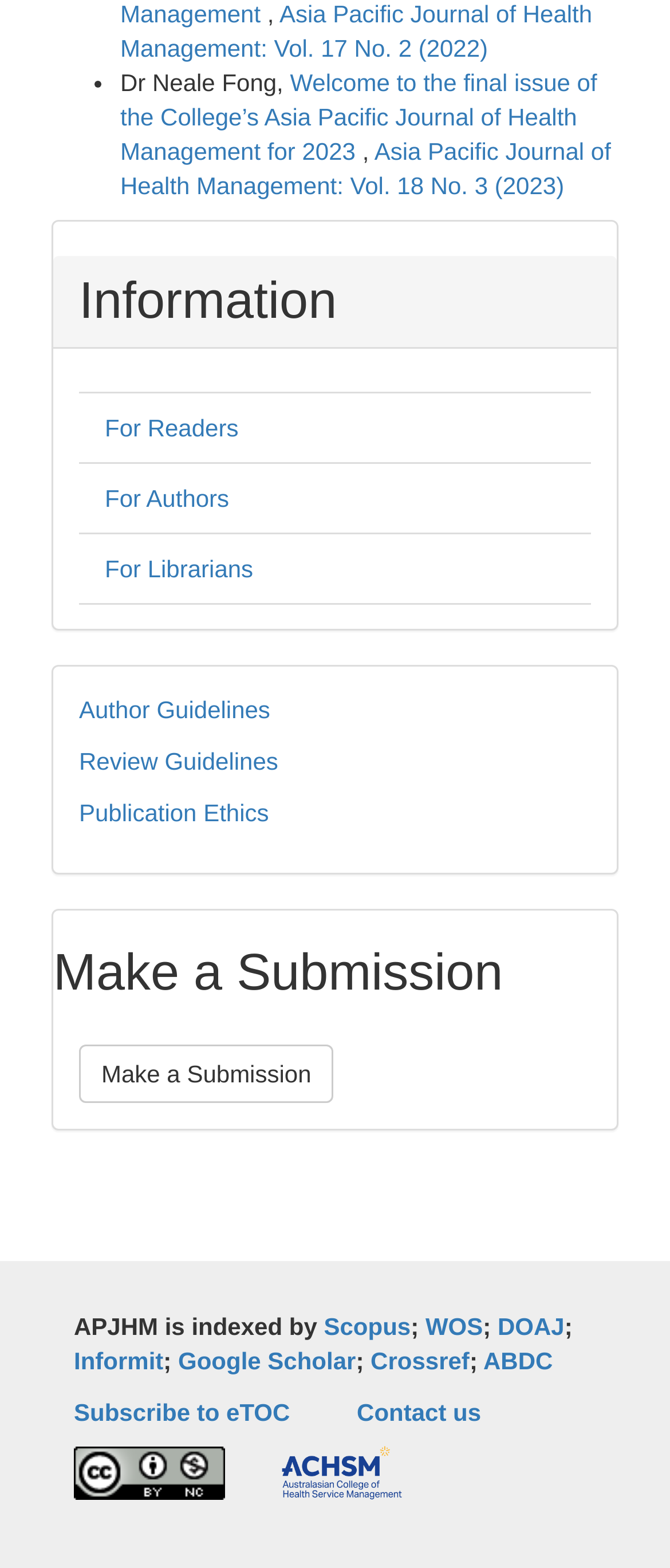What are the options for readers?
Kindly offer a comprehensive and detailed response to the question.

In the sidebar section, there is a heading 'Information' followed by a link 'For Readers', which implies that the webpage provides information or resources specifically for readers.